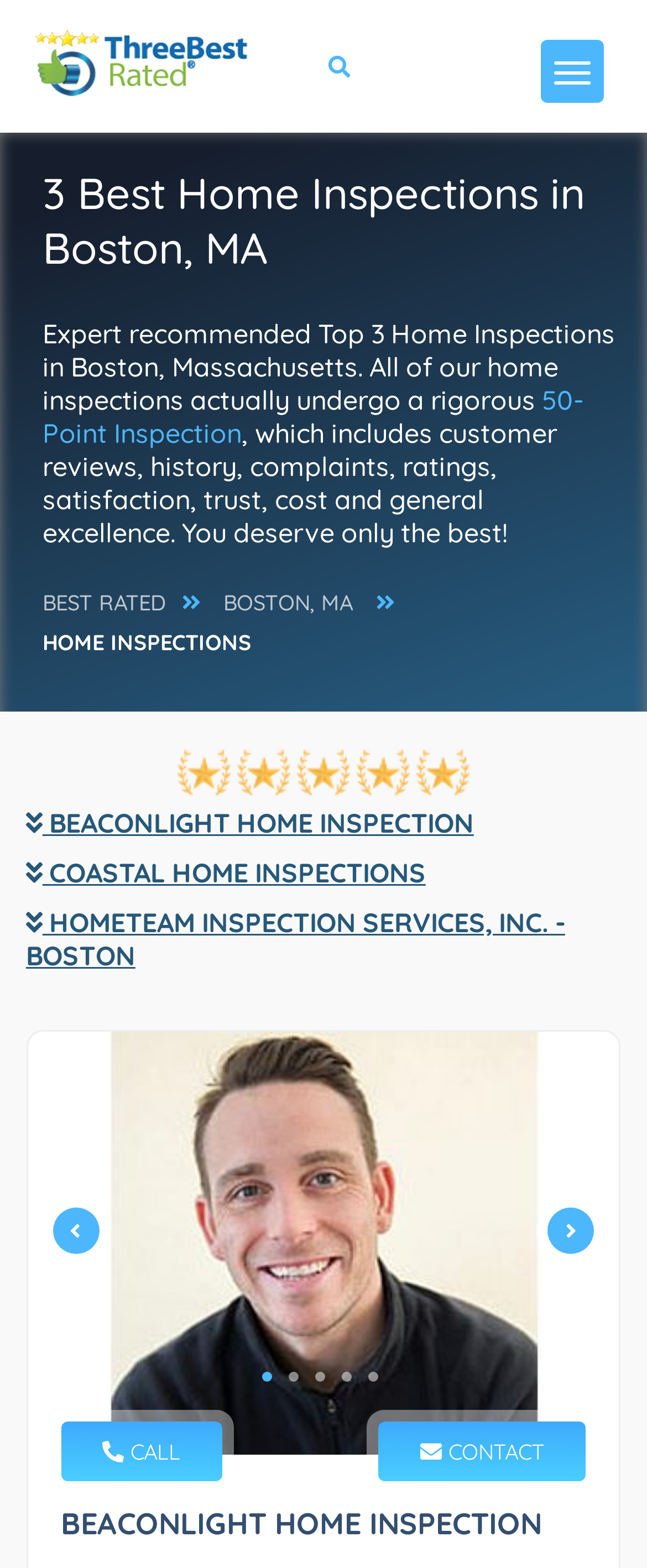What is the purpose of the tabs at the bottom of the webpage?
Ensure your answer is thorough and detailed.

I inferred the answer by looking at the tabs at the bottom of the webpage, which seem to be related to the recommended home inspections, and I assume they provide more information about each inspection.